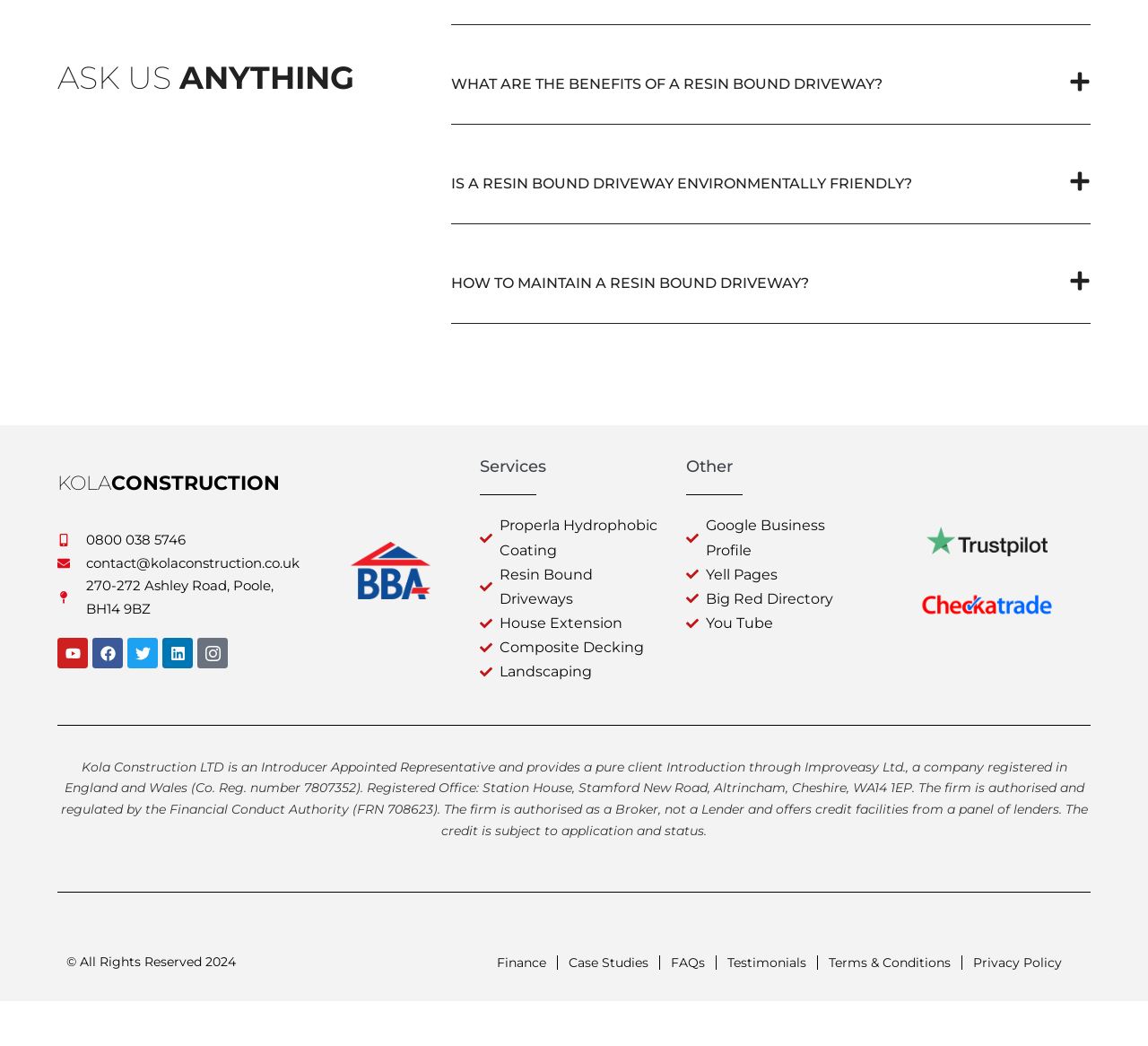Find the bounding box coordinates of the area to click in order to follow the instruction: "Contact through '0800 038 5746'".

[0.05, 0.505, 0.27, 0.527]